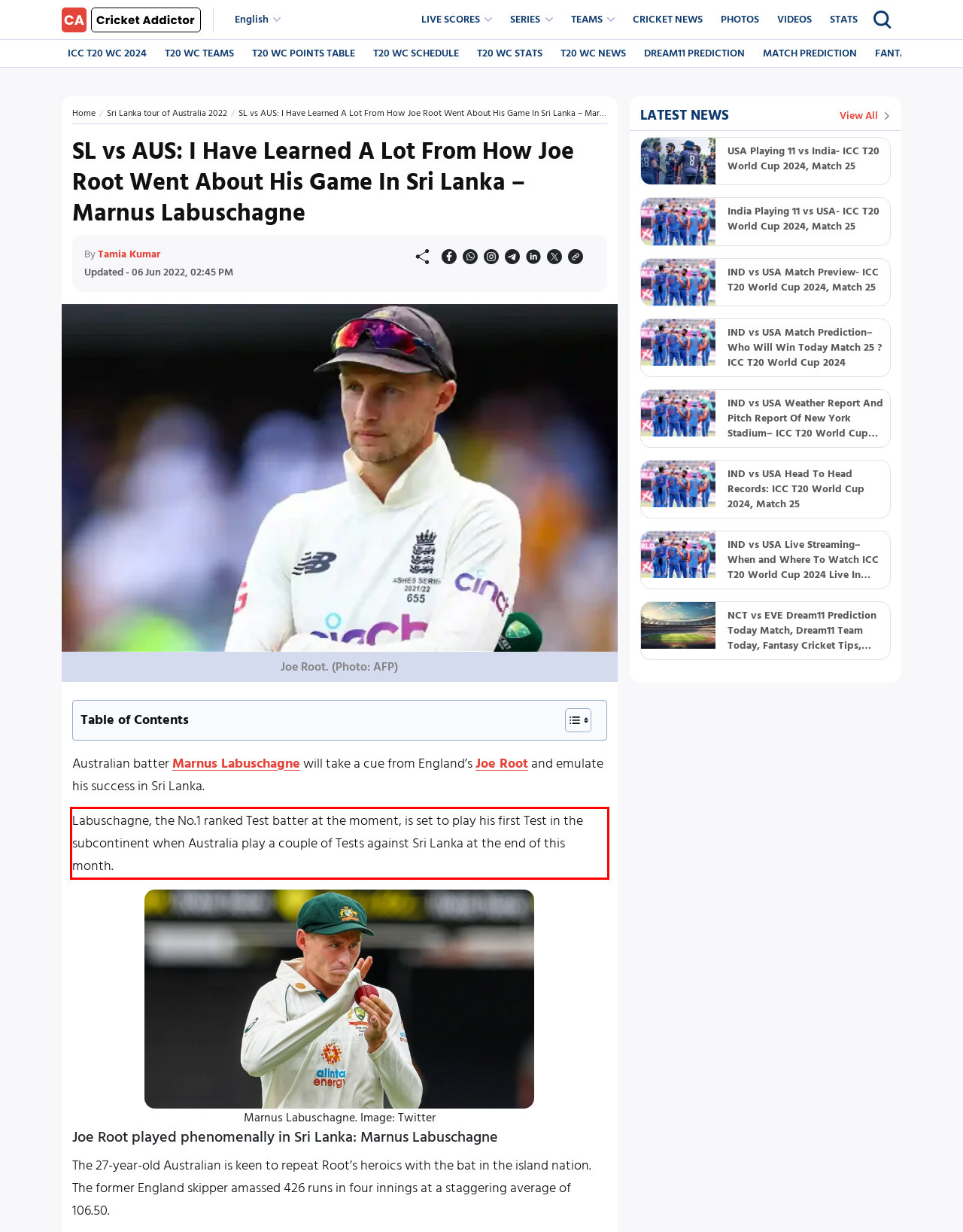Using the webpage screenshot, recognize and capture the text within the red bounding box.

Labuschagne, the No.1 ranked Test batter at the moment, is set to play his first Test in the subcontinent when Australia play a couple of Tests against Sri Lanka at the end of this month.